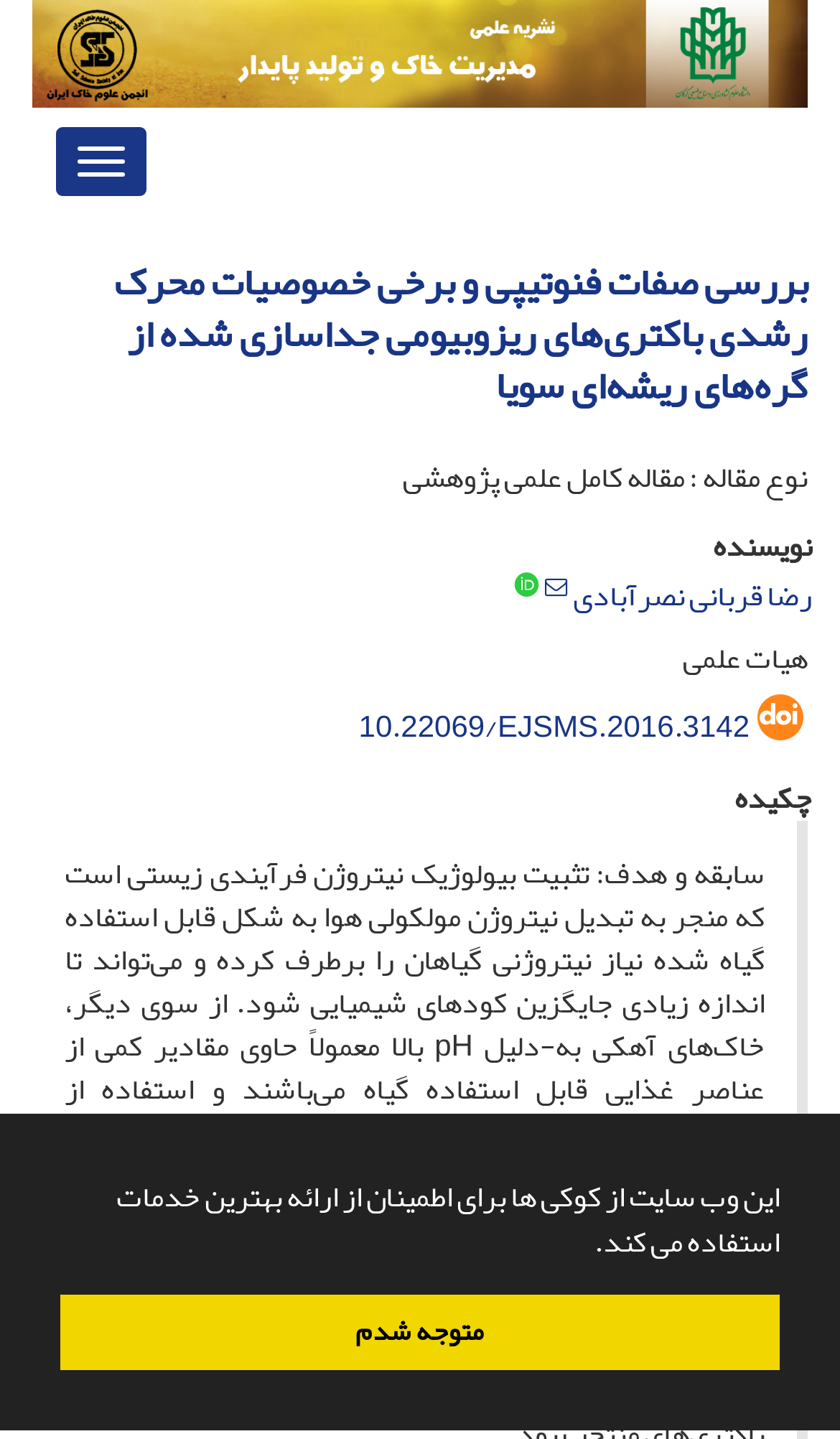Please find the top heading of the webpage and generate its text.

بررسی صفات فنوتیپی و برخی خصوصیات محرک رشدی باکتری‌های ریزوبیومی جداسازی شده از گره‌های ریشه‌ای سویا